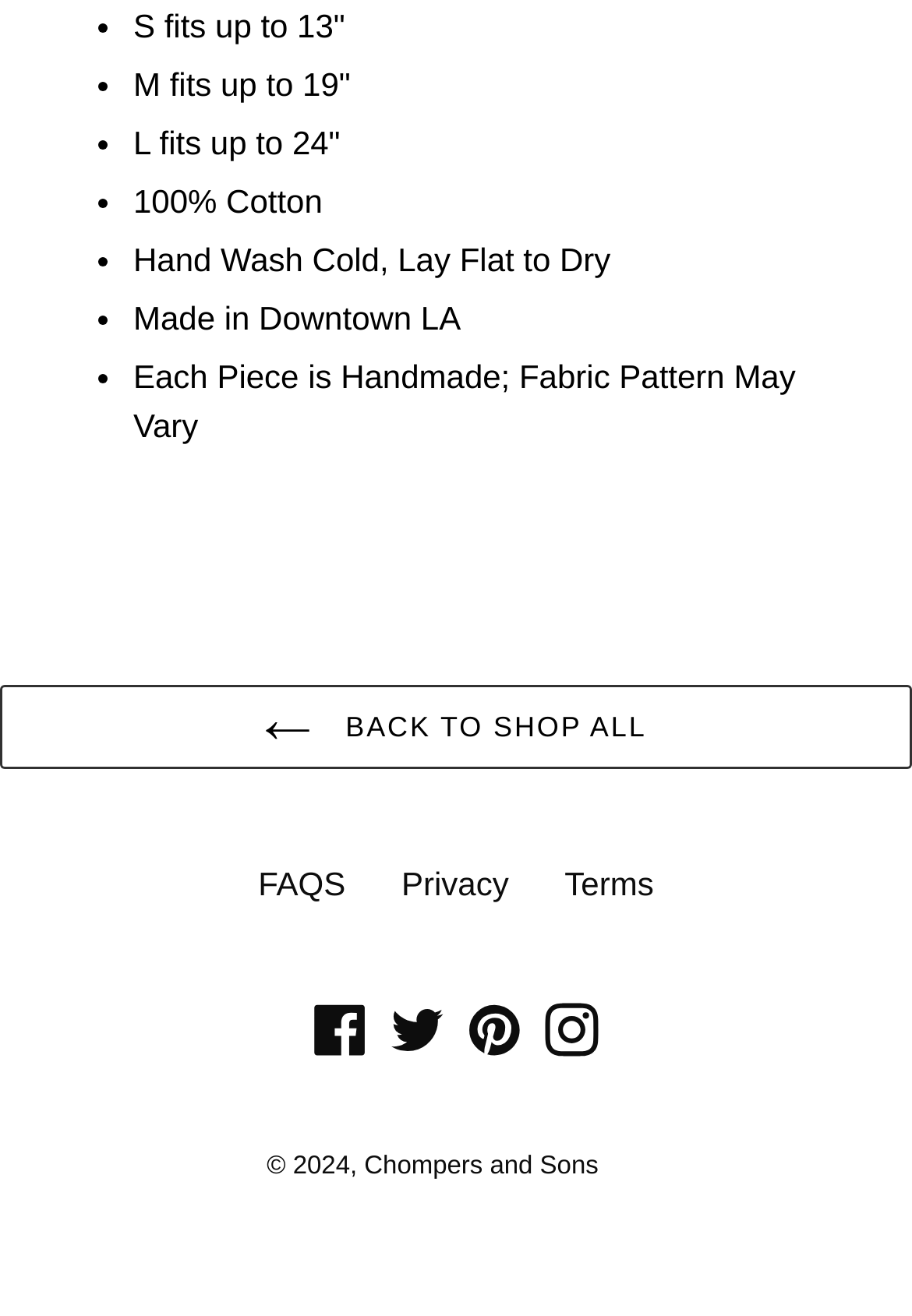Determine the bounding box coordinates for the area that needs to be clicked to fulfill this task: "go back to shop all". The coordinates must be given as four float numbers between 0 and 1, i.e., [left, top, right, bottom].

[0.0, 0.521, 1.0, 0.585]